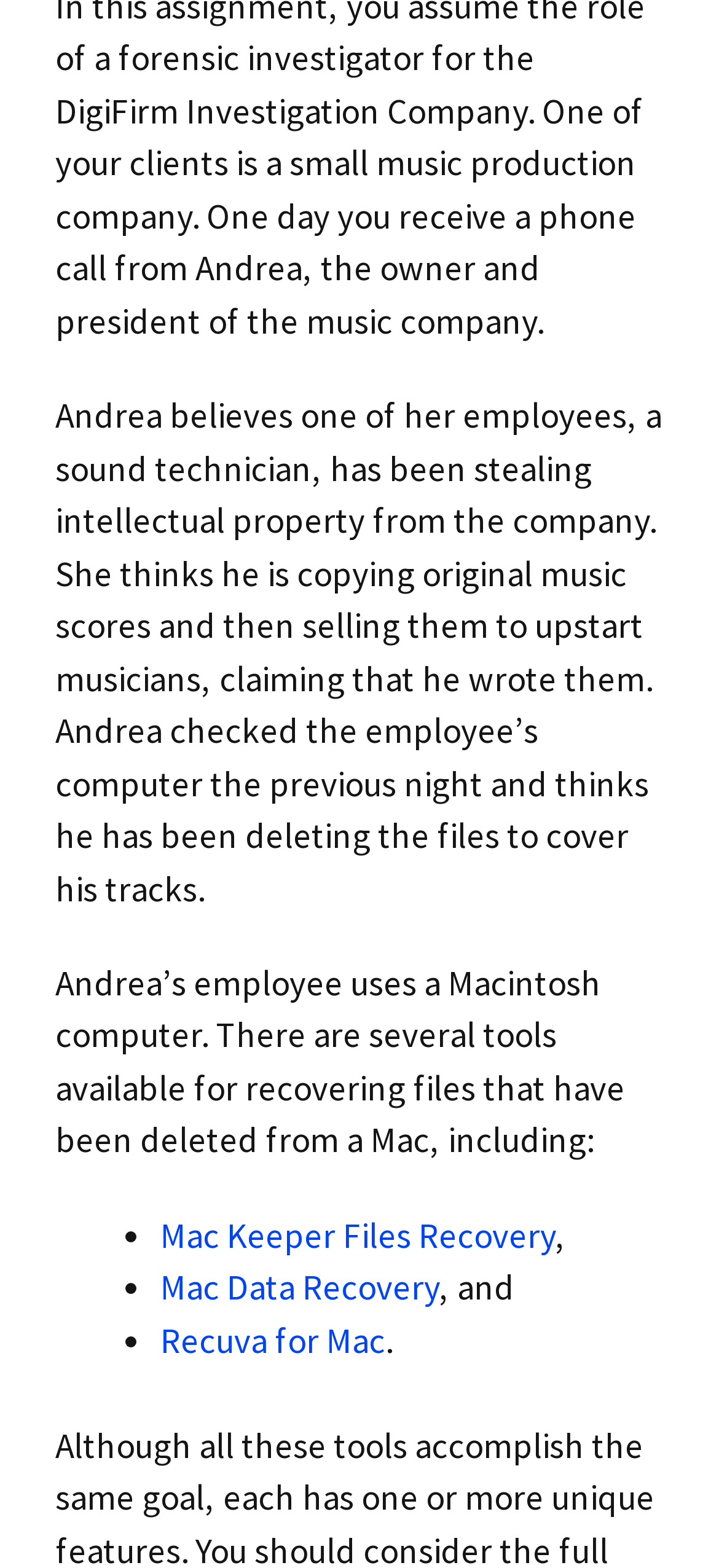Identify the bounding box coordinates for the UI element described as: "Recuva for Mac". The coordinates should be provided as four floats between 0 and 1: [left, top, right, bottom].

[0.223, 0.84, 0.536, 0.868]